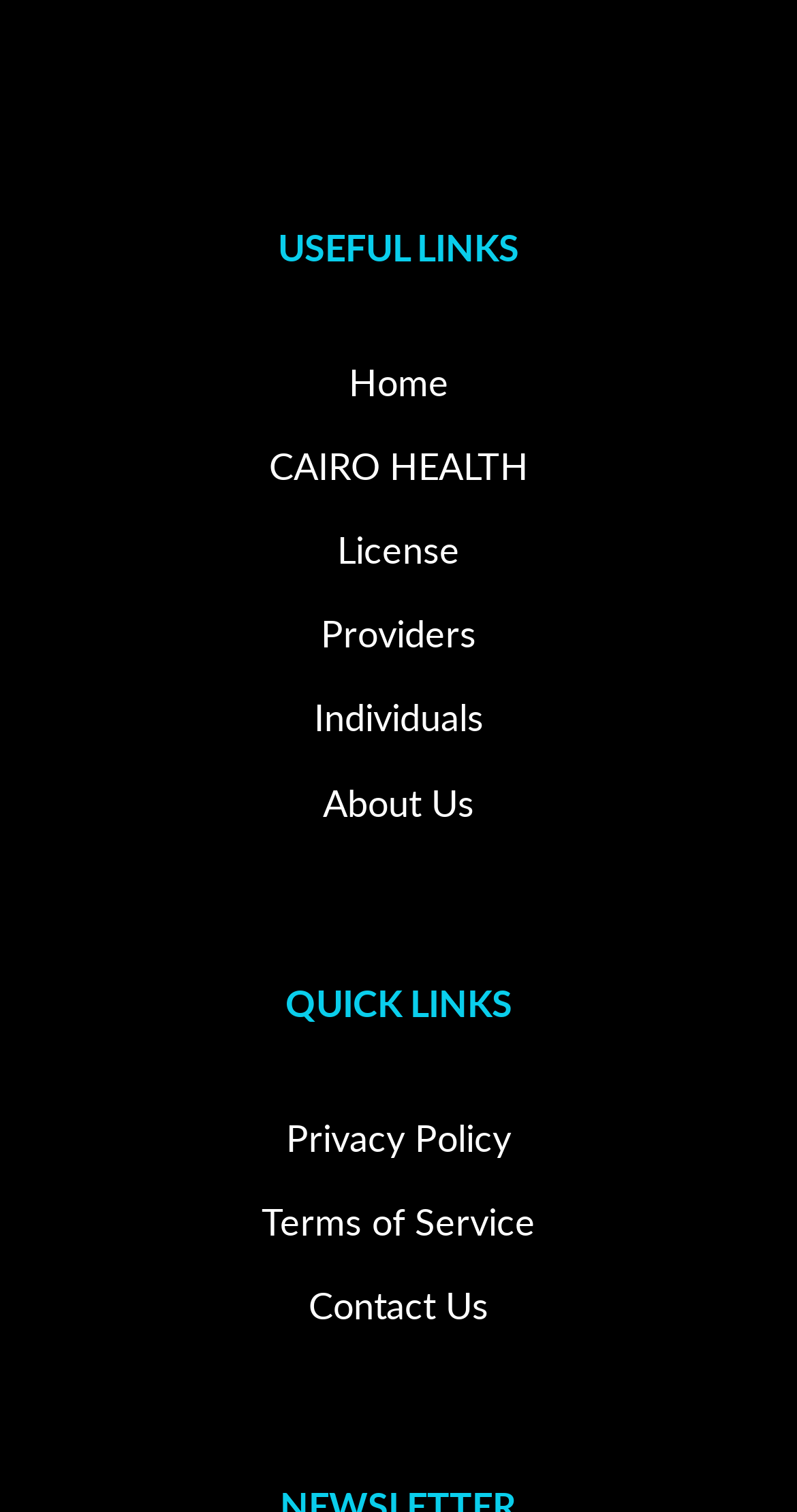Refer to the element description License and identify the corresponding bounding box in the screenshot. Format the coordinates as (top-left x, top-left y, bottom-right x, bottom-right y) with values in the range of 0 to 1.

[0.423, 0.346, 0.577, 0.38]